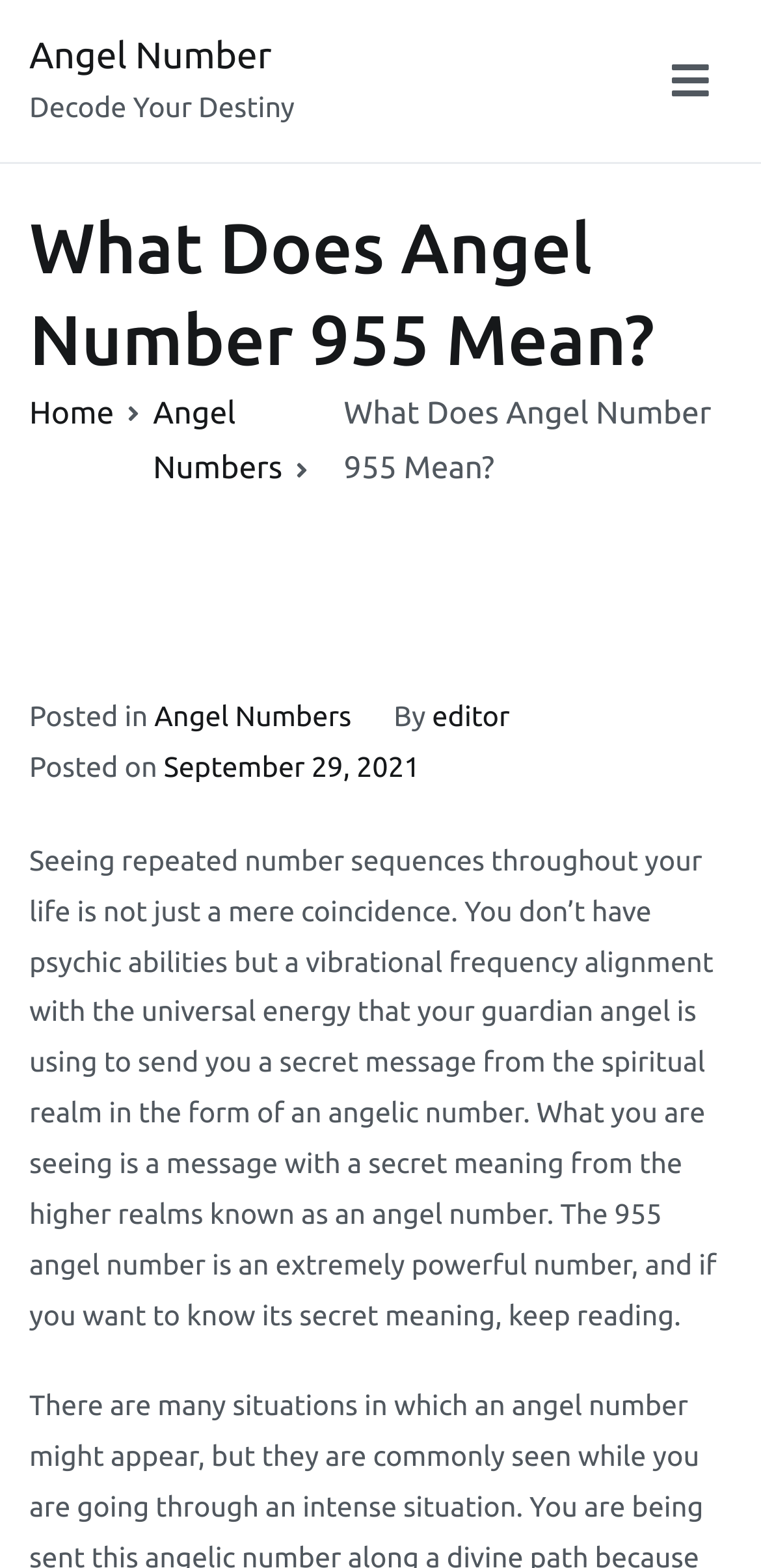What is the category of the article?
Using the image, elaborate on the answer with as much detail as possible.

The webpage categorizes the article under 'Angel Numbers', which is also mentioned in the breadcrumbs navigation and as a link in the article.